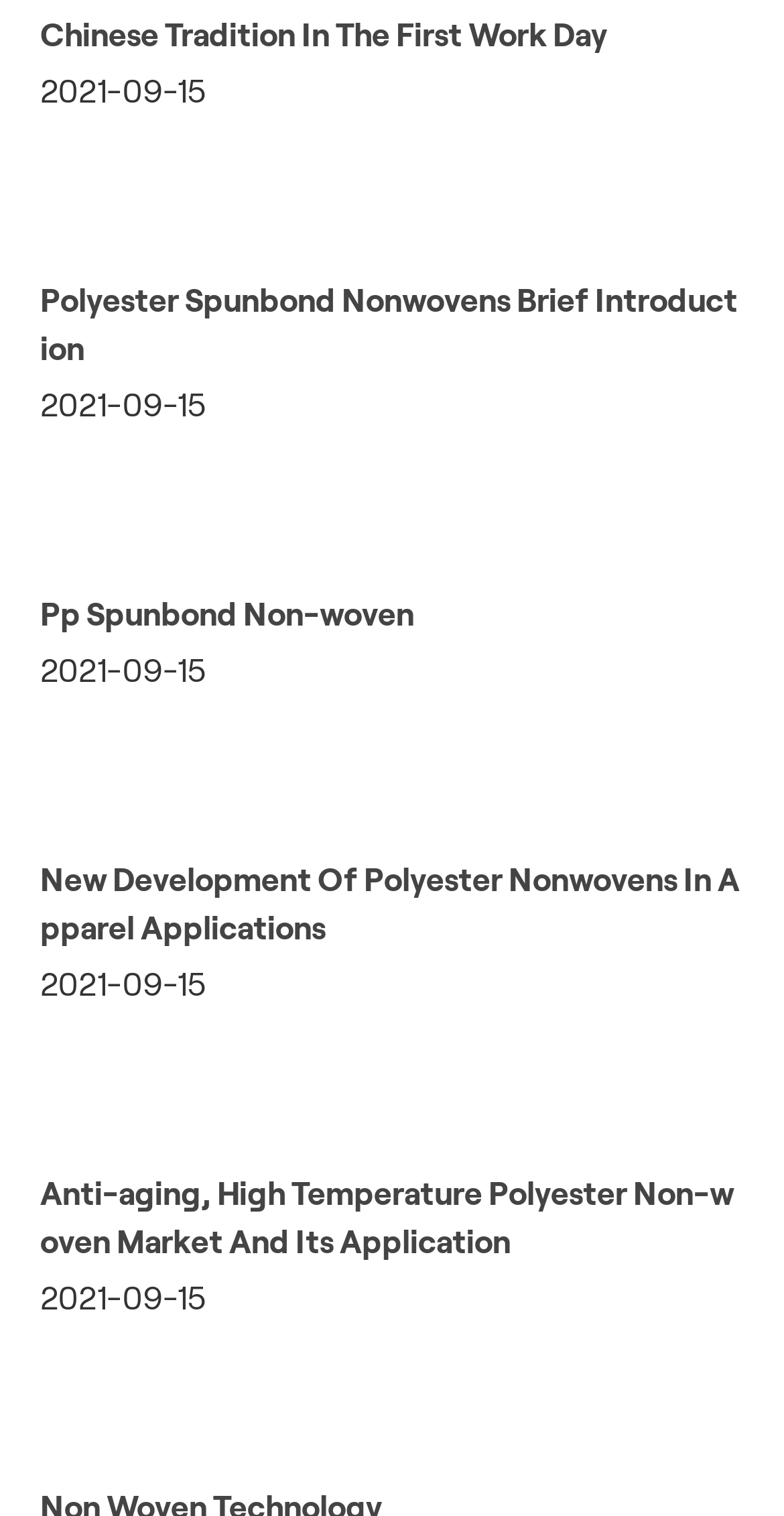Please indicate the bounding box coordinates of the element's region to be clicked to achieve the instruction: "Check the article about New Development Of Polyester Nonwovens In Apparel Applications". Provide the coordinates as four float numbers between 0 and 1, i.e., [left, top, right, bottom].

[0.051, 0.567, 0.944, 0.624]